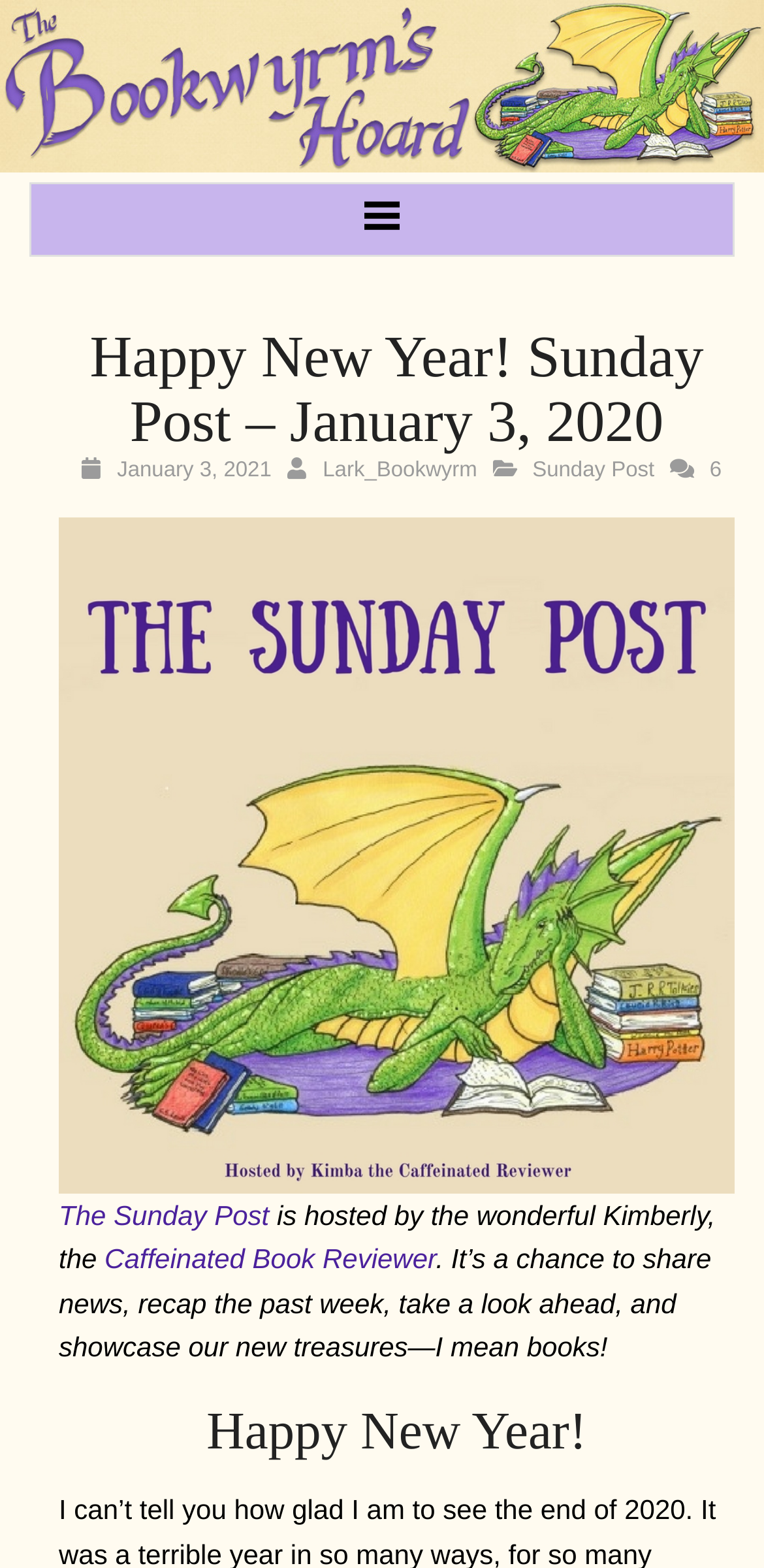What is the date of the Sunday Post?
Can you give a detailed and elaborate answer to the question?

I found the answer by examining the heading element with the text 'Happy New Year! Sunday Post – January 3, 2020', which indicates the date of the Sunday Post.